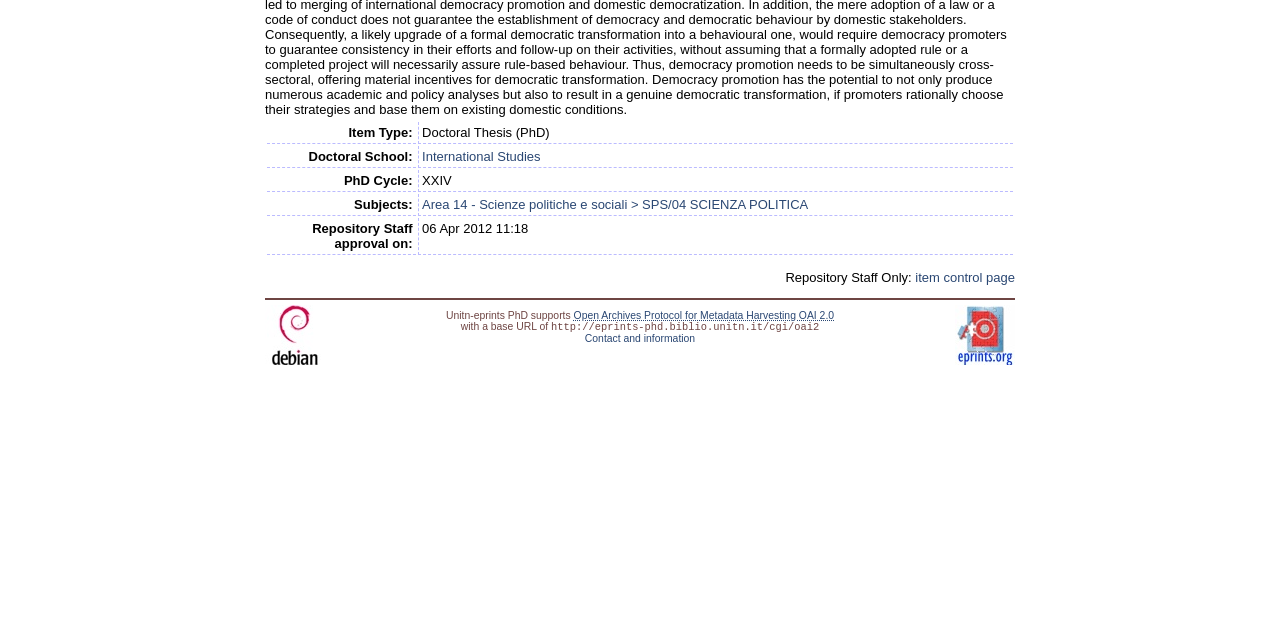Using the format (top-left x, top-left y, bottom-right x, bottom-right y), provide the bounding box coordinates for the described UI element. All values should be floating point numbers between 0 and 1: International Studies

[0.33, 0.233, 0.422, 0.256]